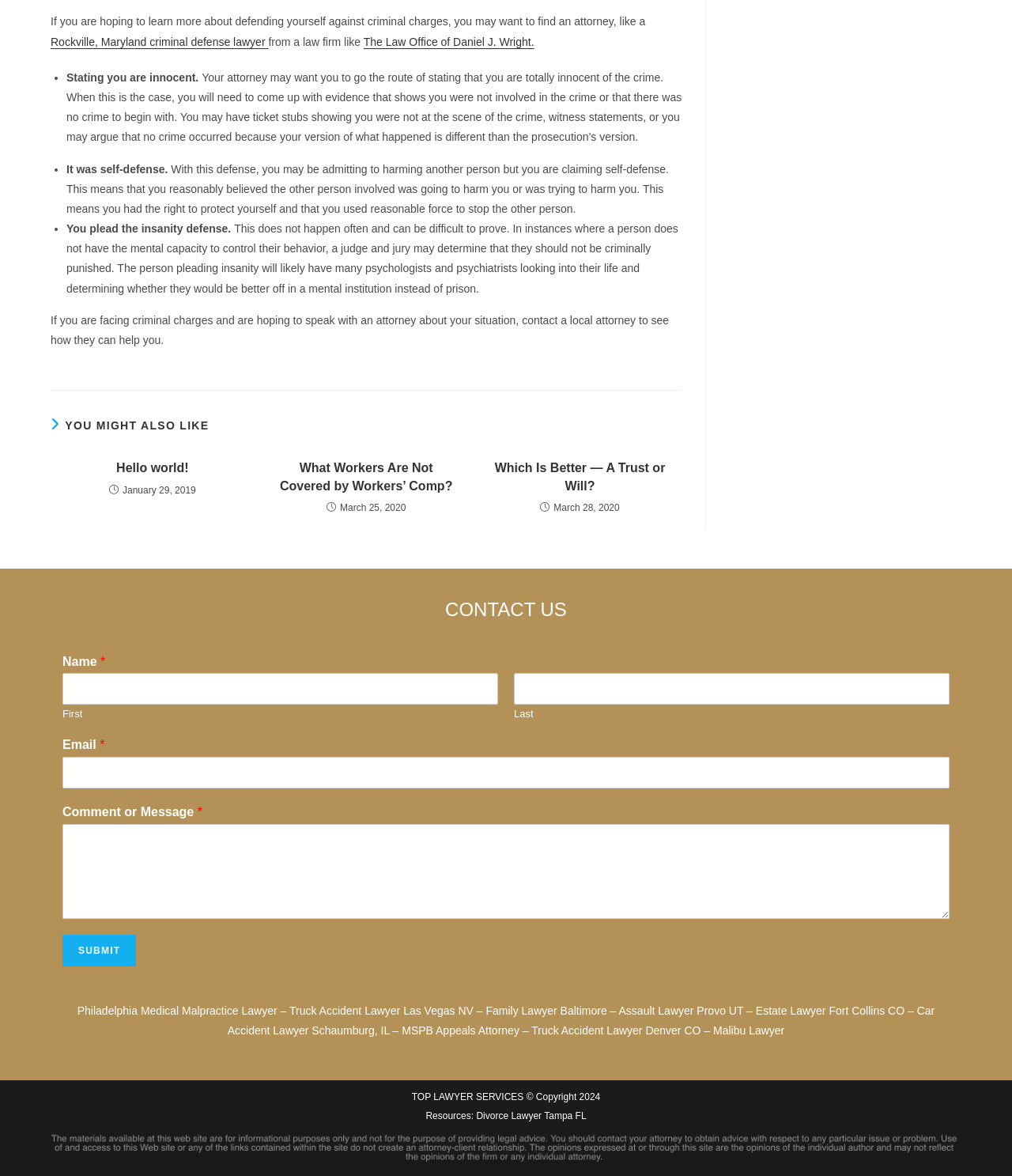Given the element description: "parent_node: First name="wpforms[fields][0][first]"", predict the bounding box coordinates of the UI element it refers to, using four float numbers between 0 and 1, i.e., [left, top, right, bottom].

[0.062, 0.573, 0.492, 0.599]